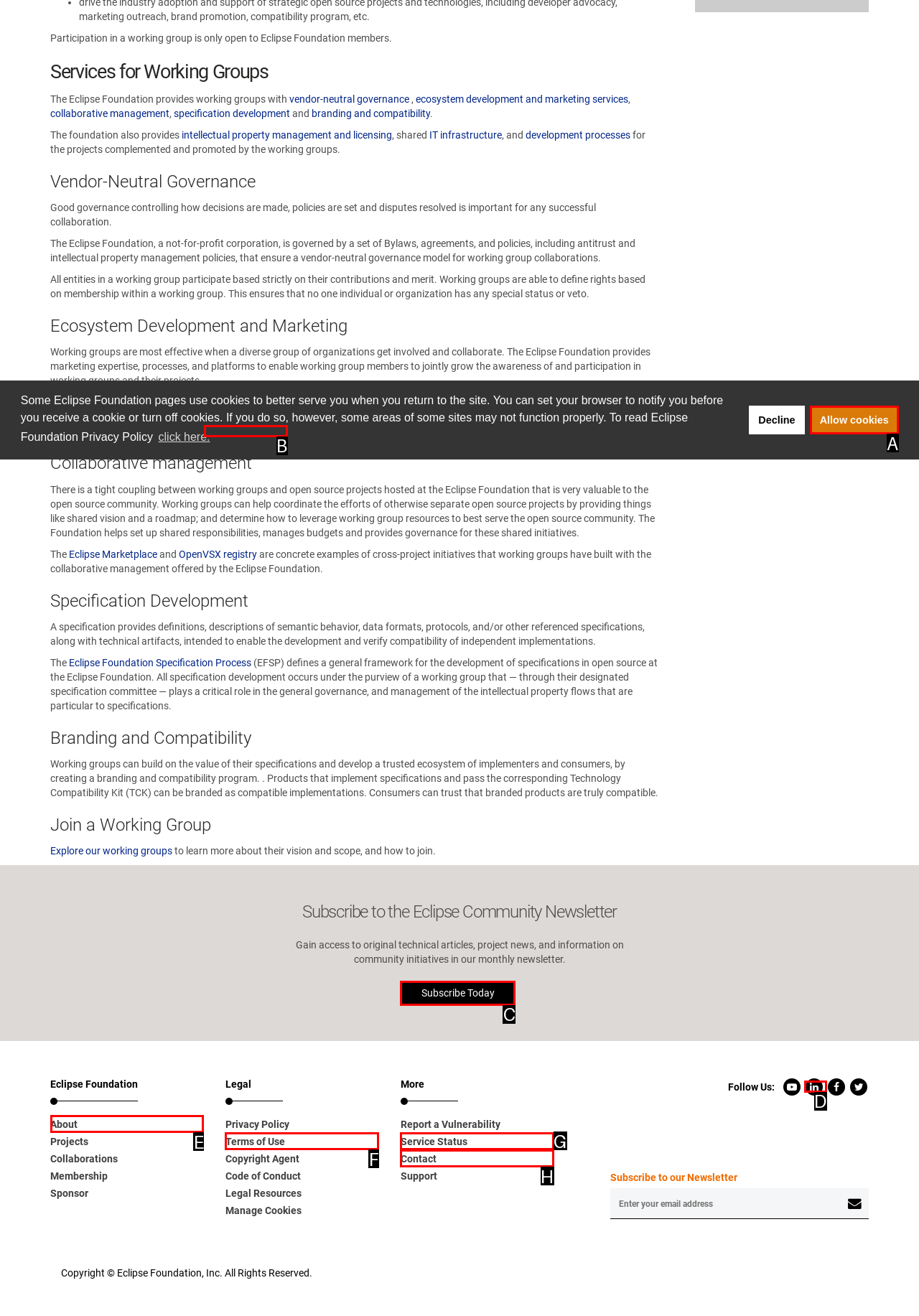Please select the letter of the HTML element that fits the description: Terms of Use. Answer with the option's letter directly.

F